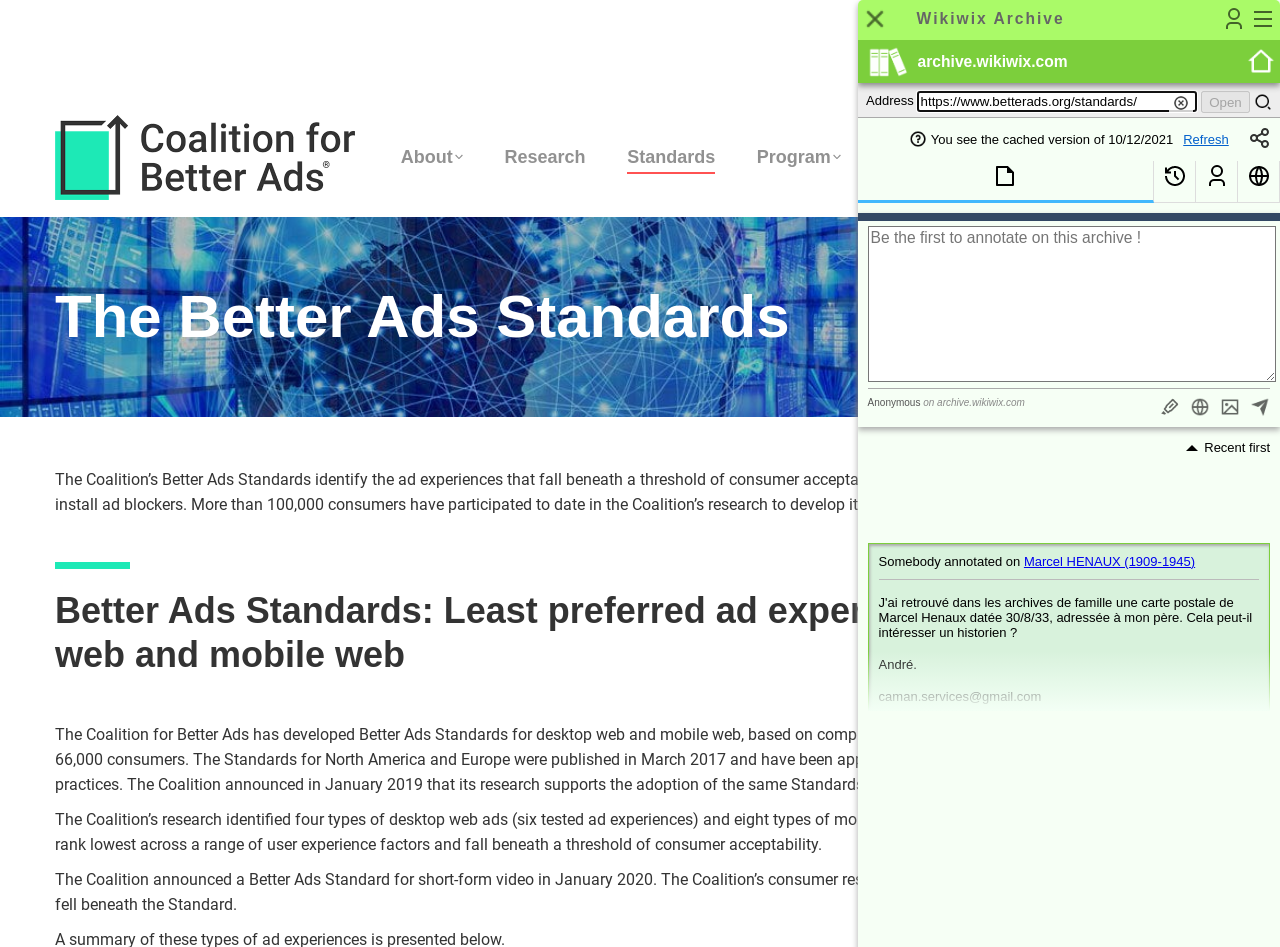Please determine the bounding box coordinates, formatted as (top-left x, top-left y, bottom-right x, bottom-right y), with all values as floating point numbers between 0 and 1. Identify the bounding box of the region described as: Program

[0.591, 0.154, 0.657, 0.177]